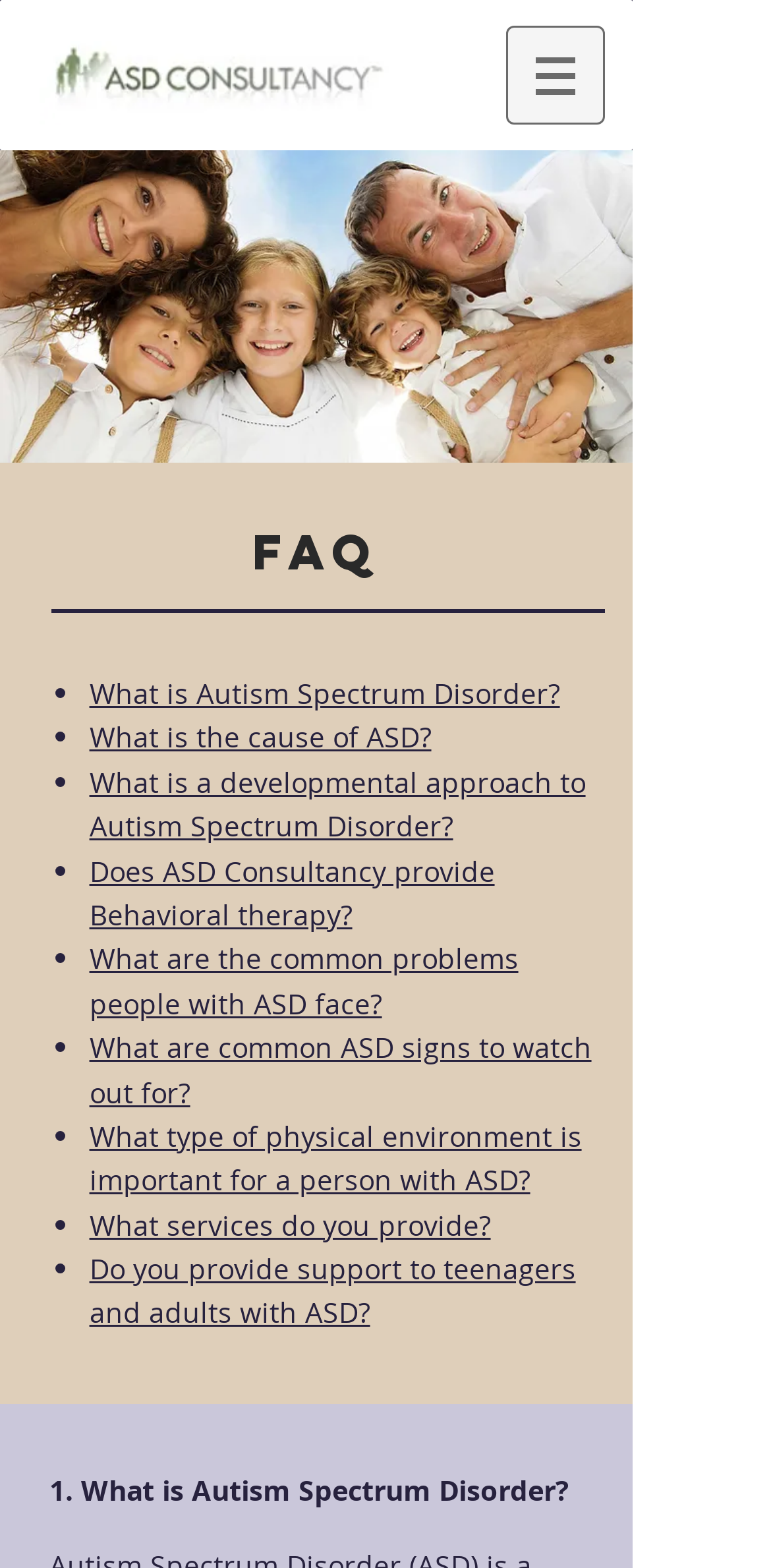Please give a succinct answer using a single word or phrase:
How many FAQs are listed on this webpage?

10